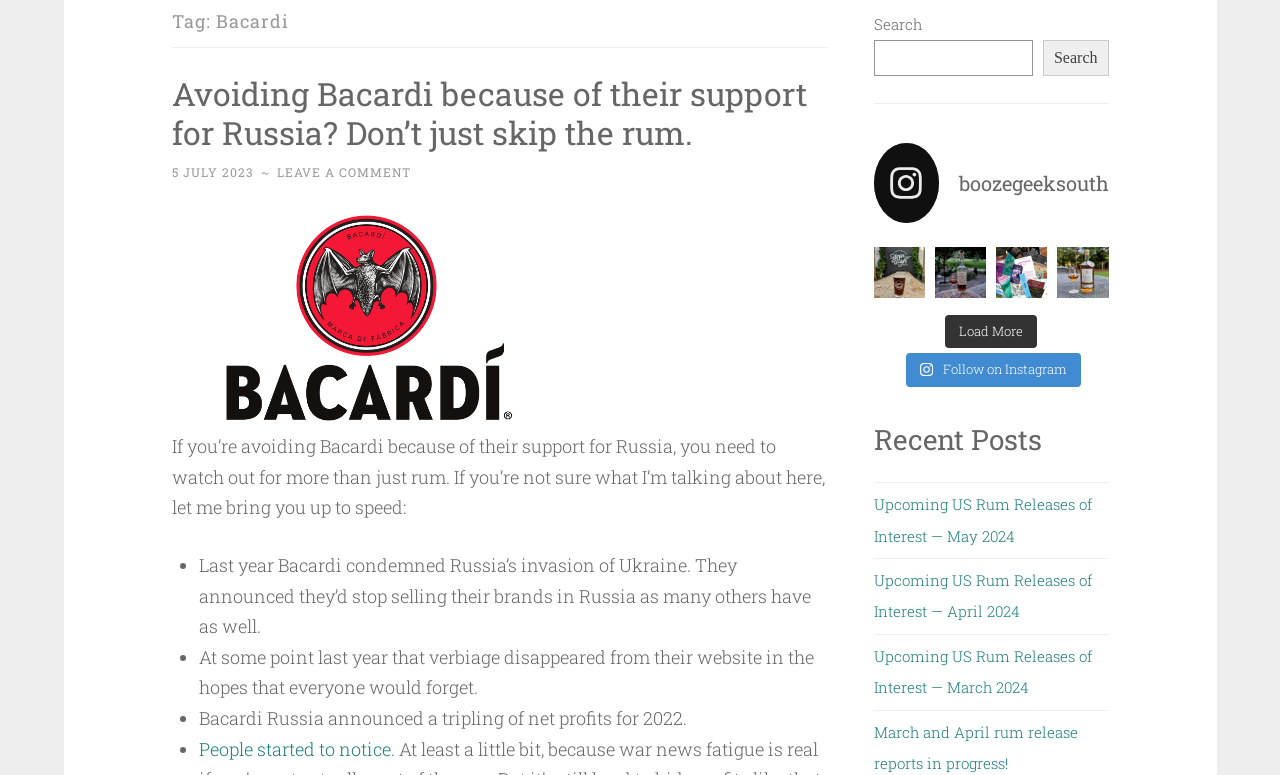Identify the coordinates of the bounding box for the element described below: "People started to notice.". Return the coordinates as four float numbers between 0 and 1: [left, top, right, bottom].

[0.155, 0.95, 0.308, 0.981]